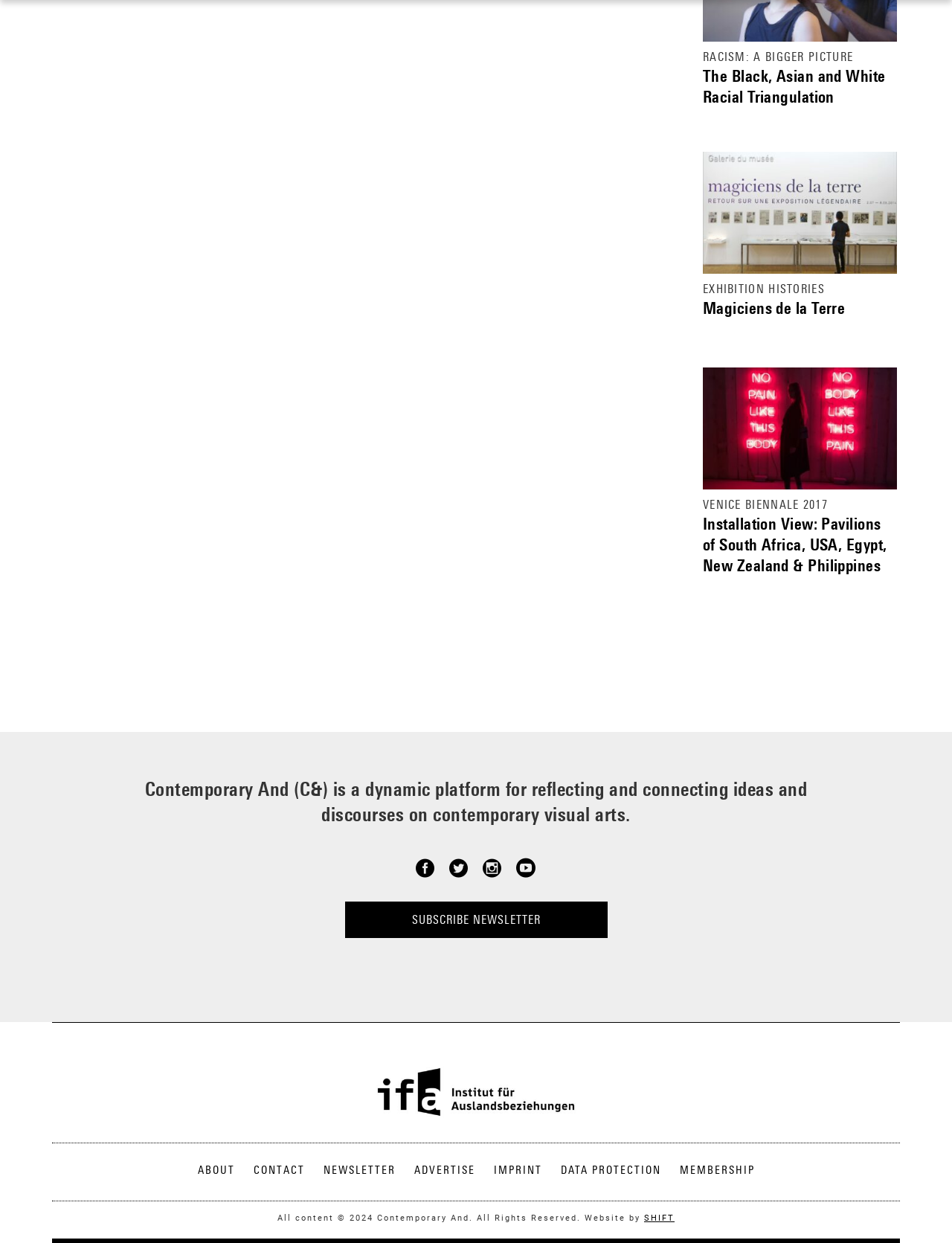Use a single word or phrase to respond to the question:
What is the name of the platform described in the text?

Contemporary And